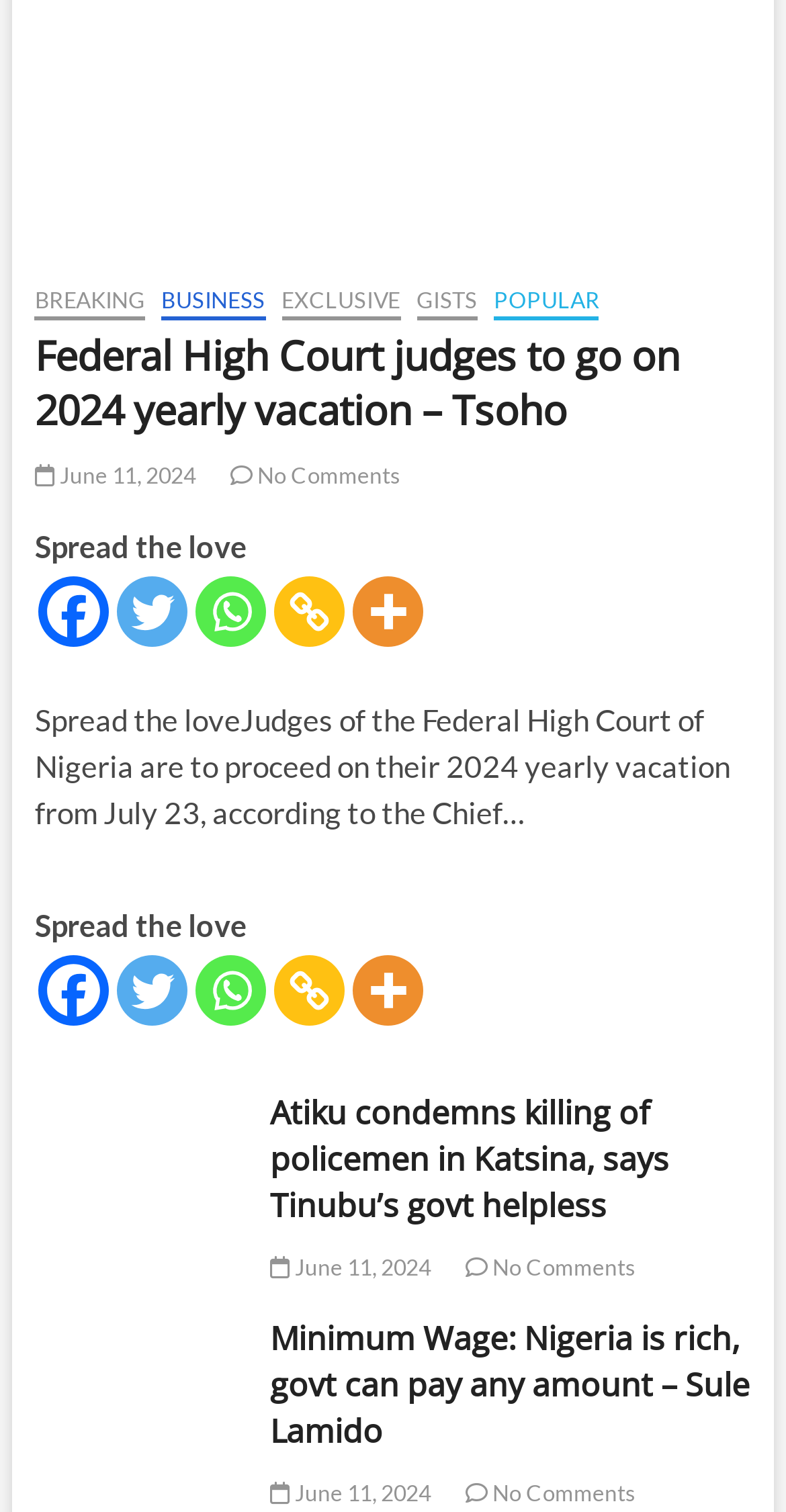Provide your answer in a single word or phrase: 
How many news articles are displayed on the webpage?

3